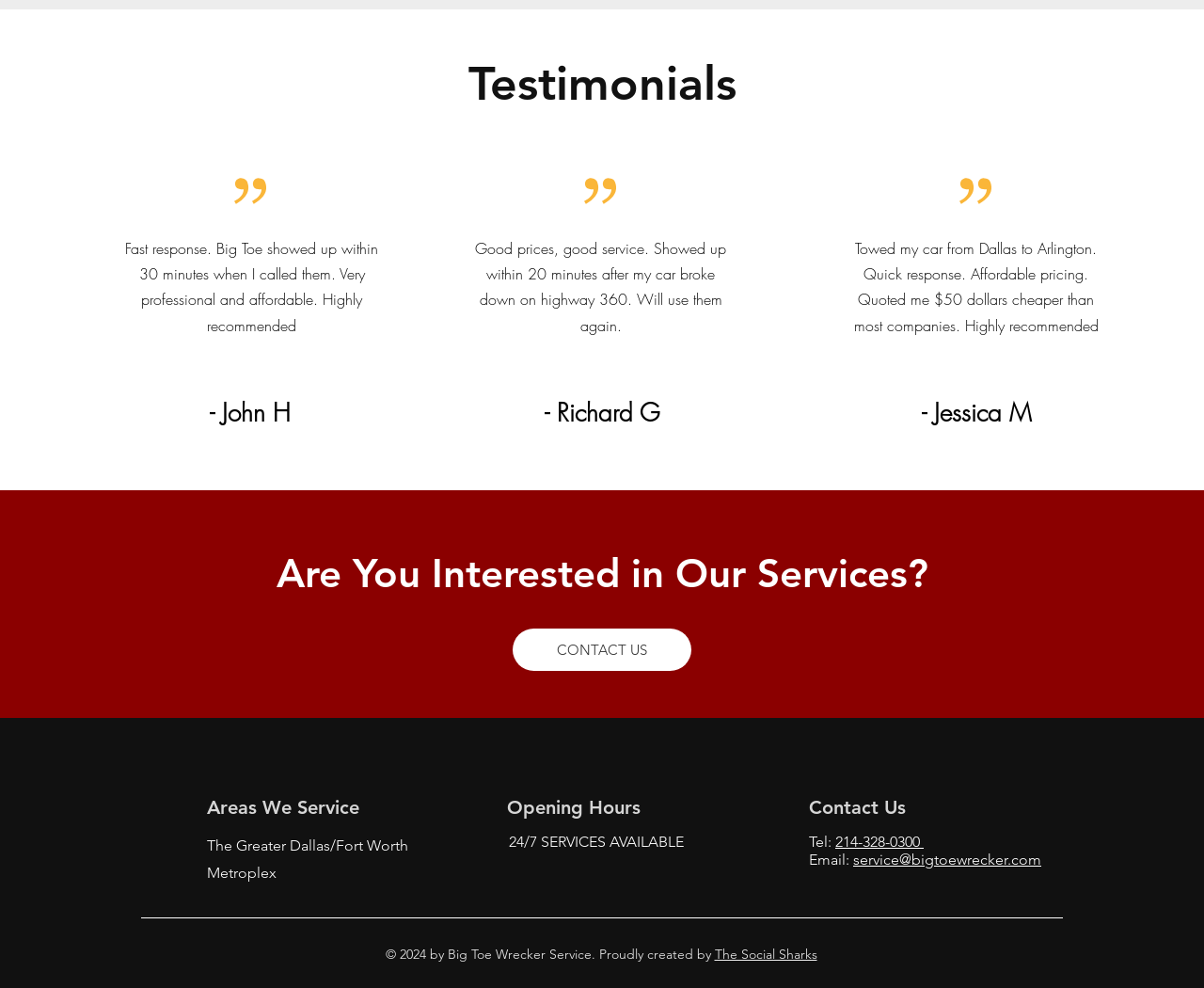Using the provided element description "CONTACT US", determine the bounding box coordinates of the UI element.

[0.426, 0.636, 0.574, 0.679]